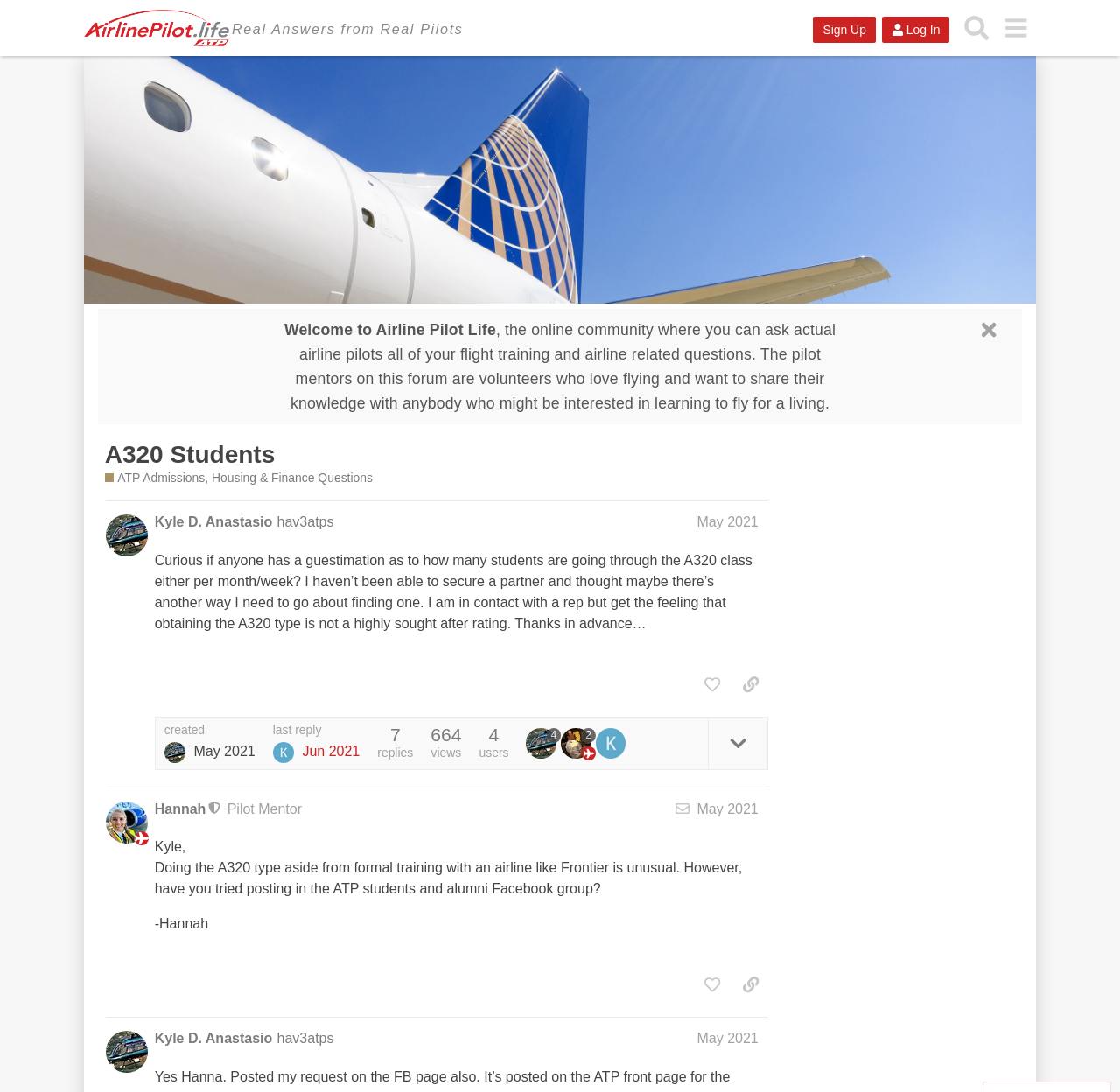Find the bounding box coordinates of the element to click in order to complete this instruction: "Search". The bounding box coordinates must be four float numbers between 0 and 1, denoted as [left, top, right, bottom].

[0.854, 0.007, 0.89, 0.044]